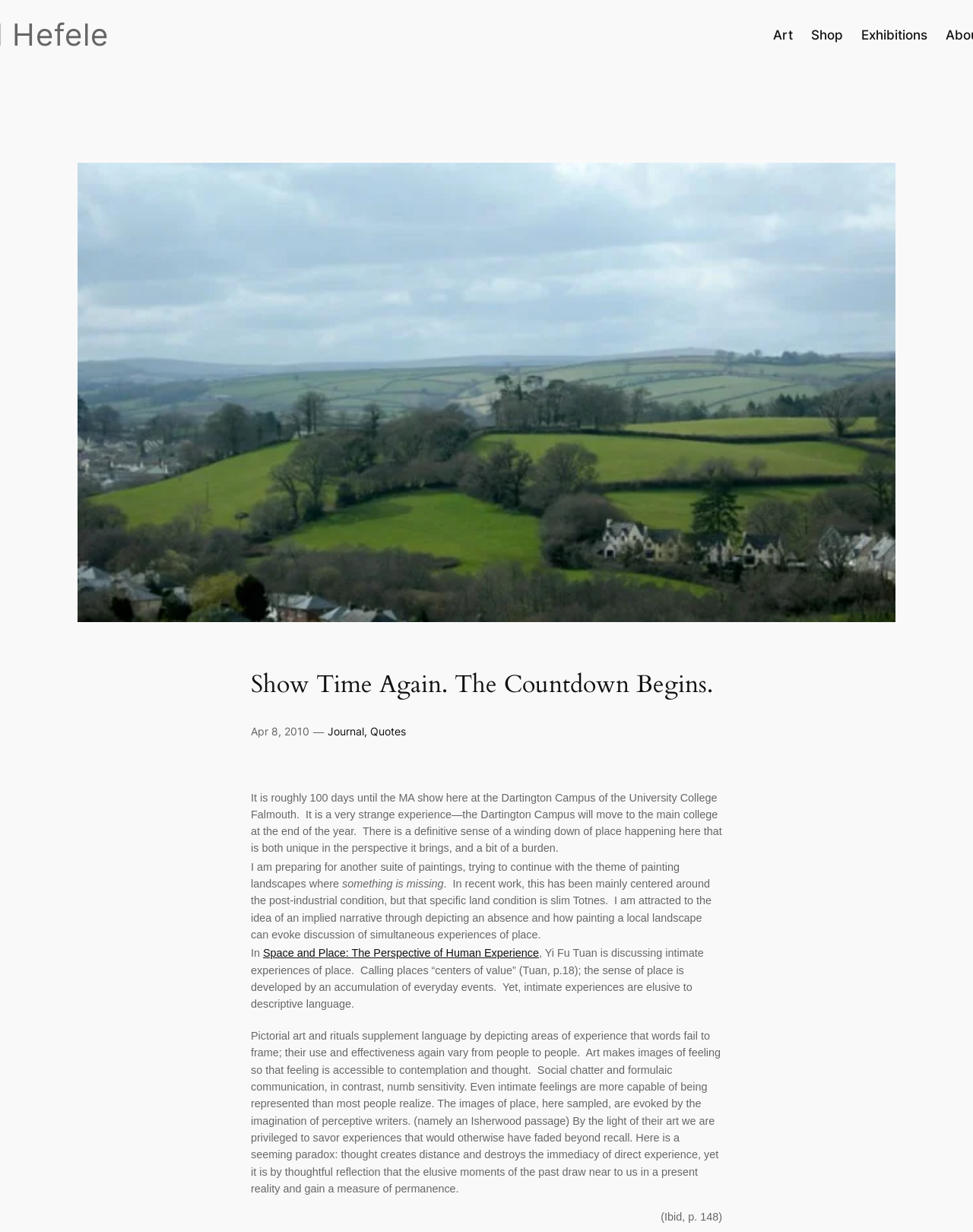Please study the image and answer the question comprehensively:
What is the author preparing for?

The author is preparing for another suite of paintings, as mentioned in the text 'I am preparing for another suite of paintings, trying to continue with the theme of painting landscapes where...'.